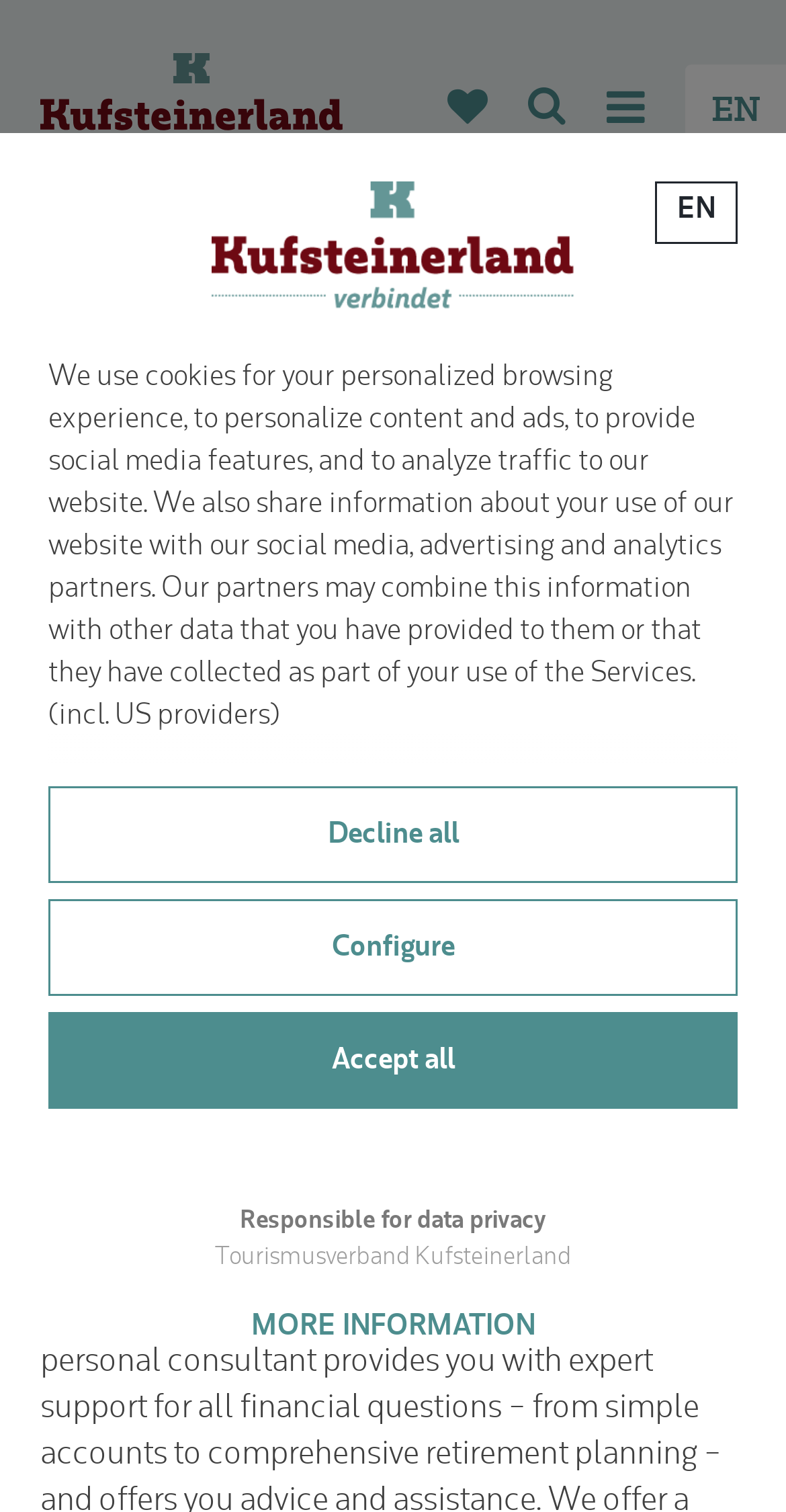Identify the bounding box coordinates necessary to click and complete the given instruction: "Select arrival date".

[0.141, 0.253, 0.487, 0.313]